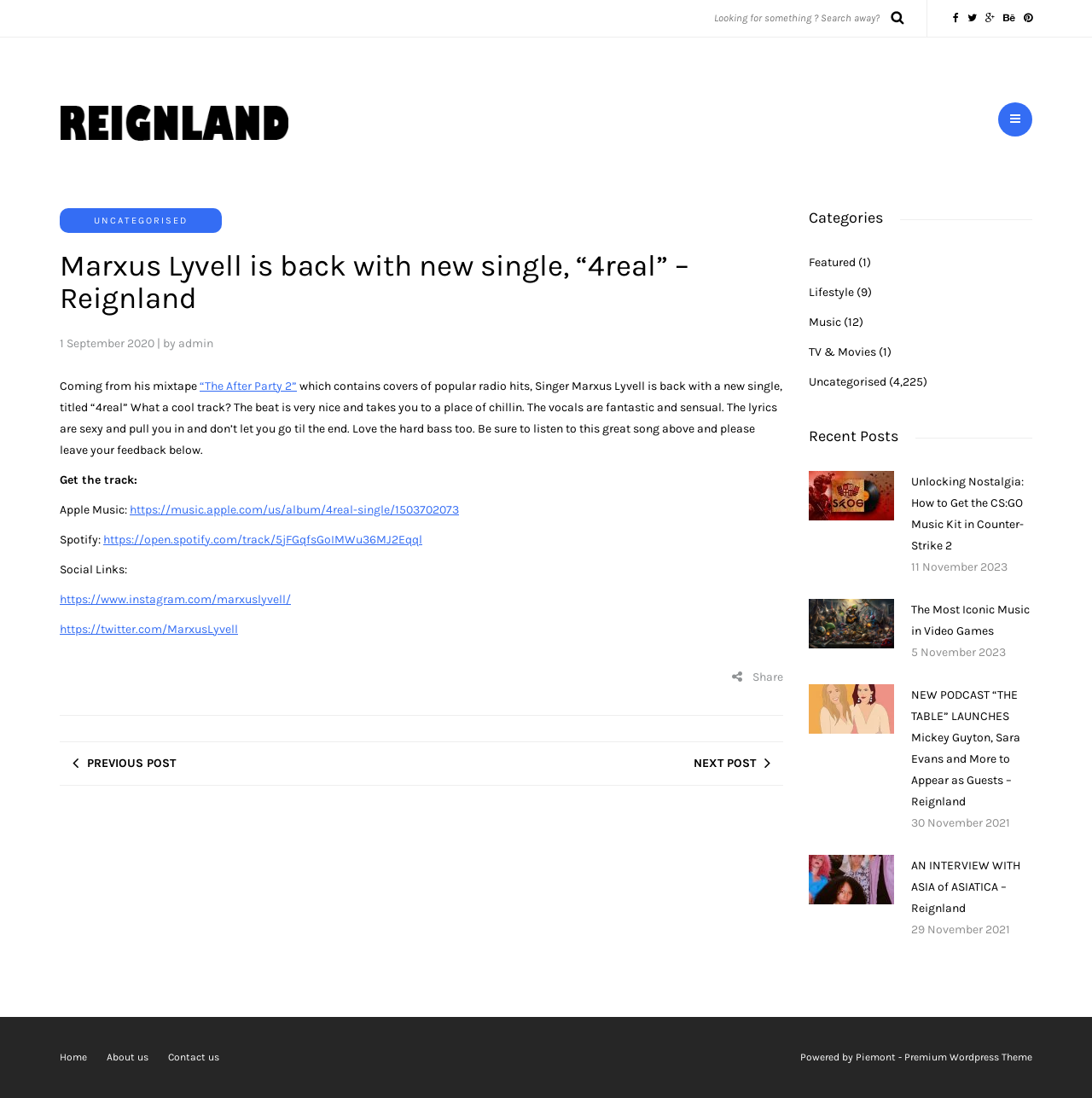Find the bounding box coordinates of the clickable area that will achieve the following instruction: "Read the previous post".

[0.066, 0.676, 0.161, 0.715]